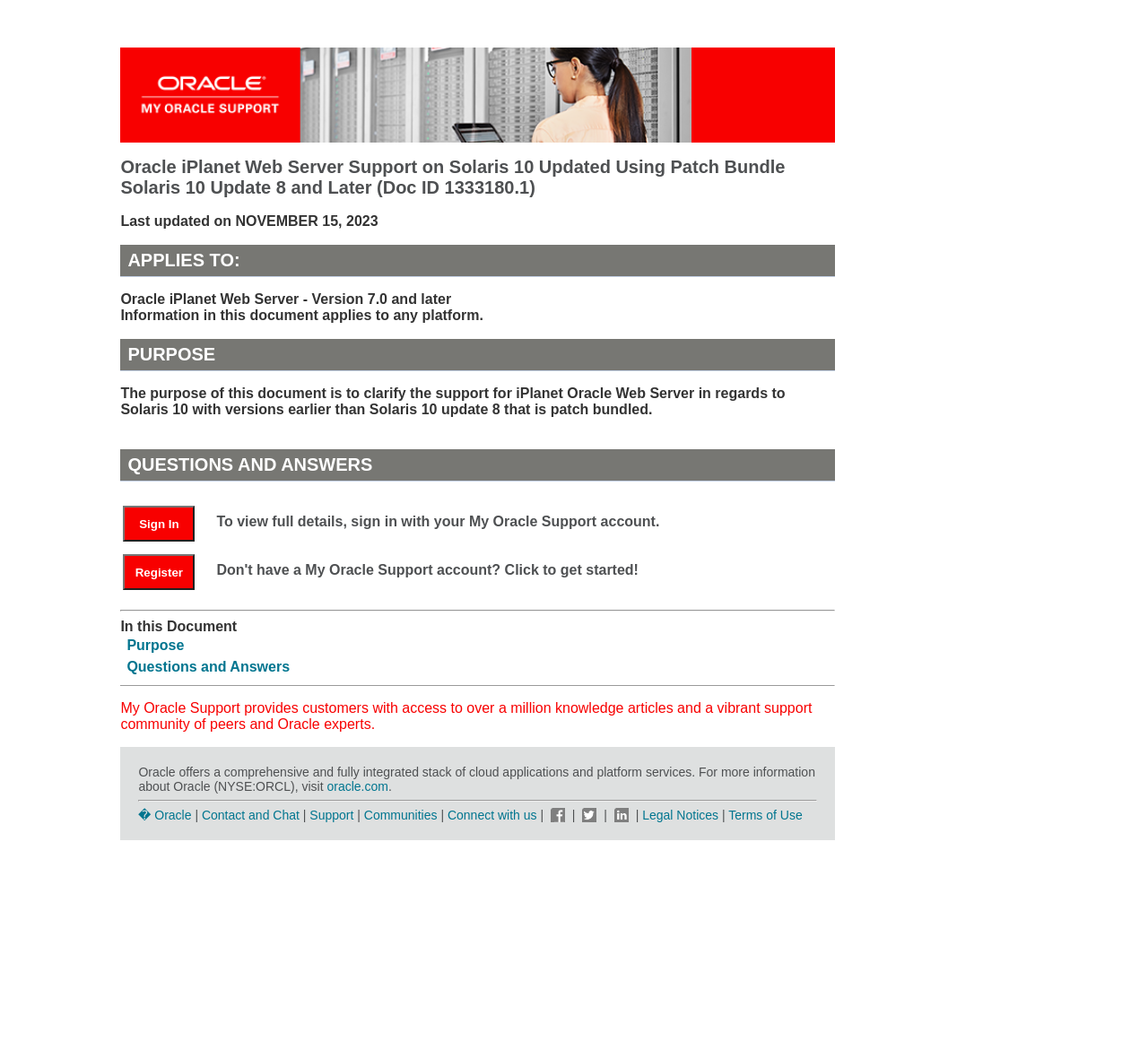Using the webpage screenshot, find the UI element described by Support. Provide the bounding box coordinates in the format (top-left x, top-left y, bottom-right x, bottom-right y), ensuring all values are floating point numbers between 0 and 1.

[0.27, 0.769, 0.308, 0.783]